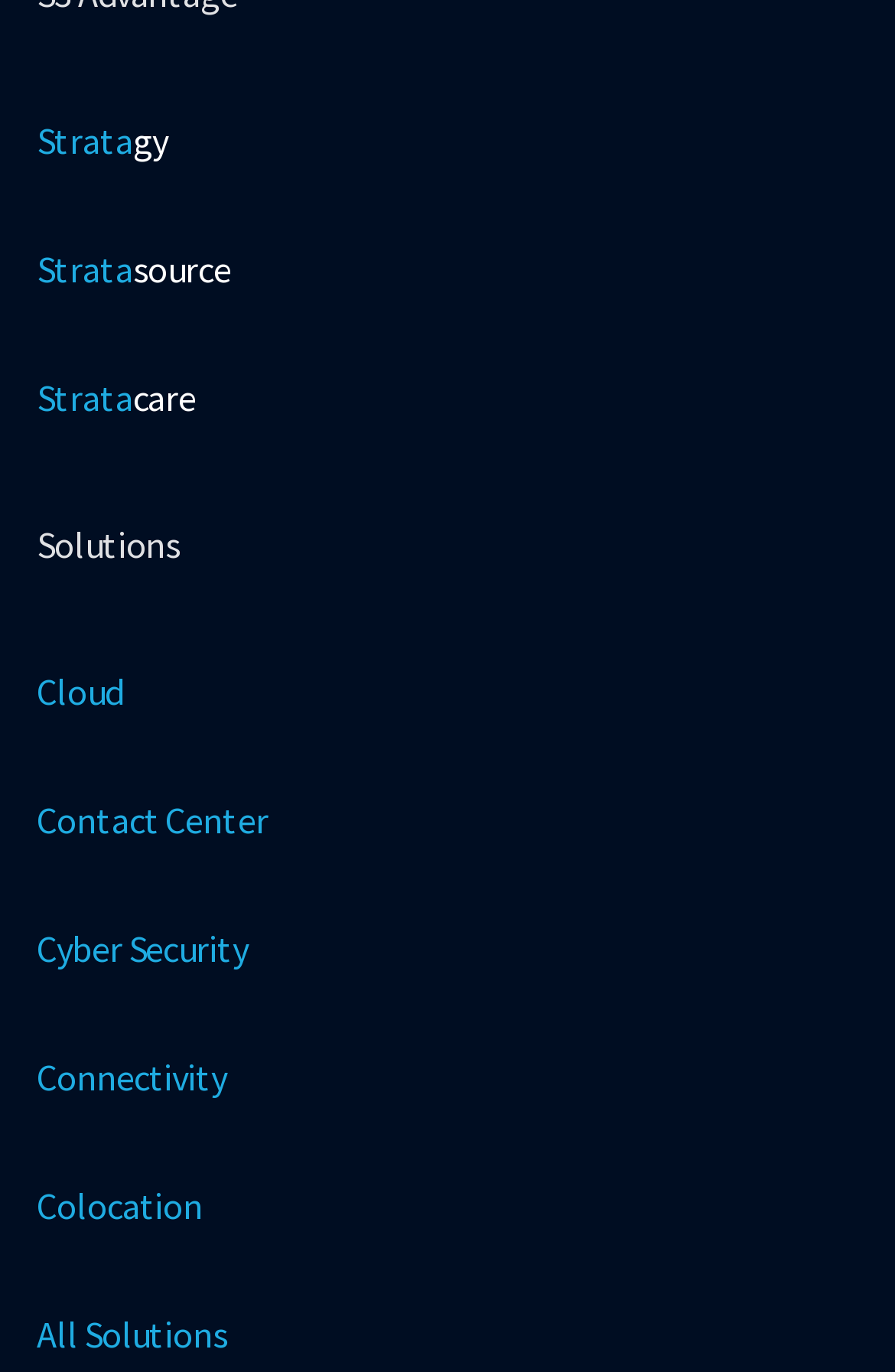Find the bounding box coordinates of the element to click in order to complete the given instruction: "View all solutions."

[0.041, 0.945, 0.959, 0.999]